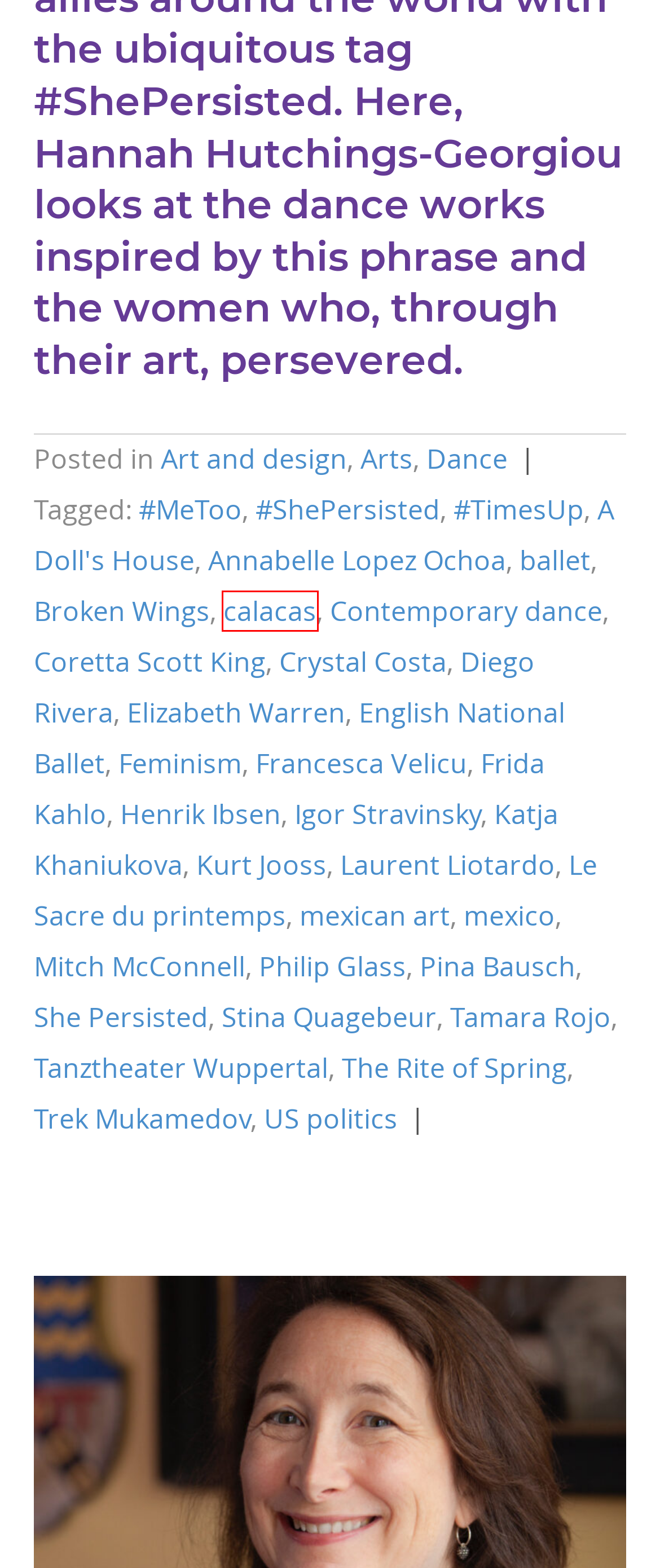Look at the given screenshot of a webpage with a red rectangle bounding box around a UI element. Pick the description that best matches the new webpage after clicking the element highlighted. The descriptions are:
A. Le Sacre du printemps – Lucy Writers Platform
B. calacas – Lucy Writers Platform
C. ballet – Lucy Writers Platform
D. Frida Kahlo – Lucy Writers Platform
E. Francesca Velicu – Lucy Writers Platform
F. Katja Khaniukova – Lucy Writers Platform
G. Feminism – Lucy Writers Platform
H. Stina Quagebeur – Lucy Writers Platform

B